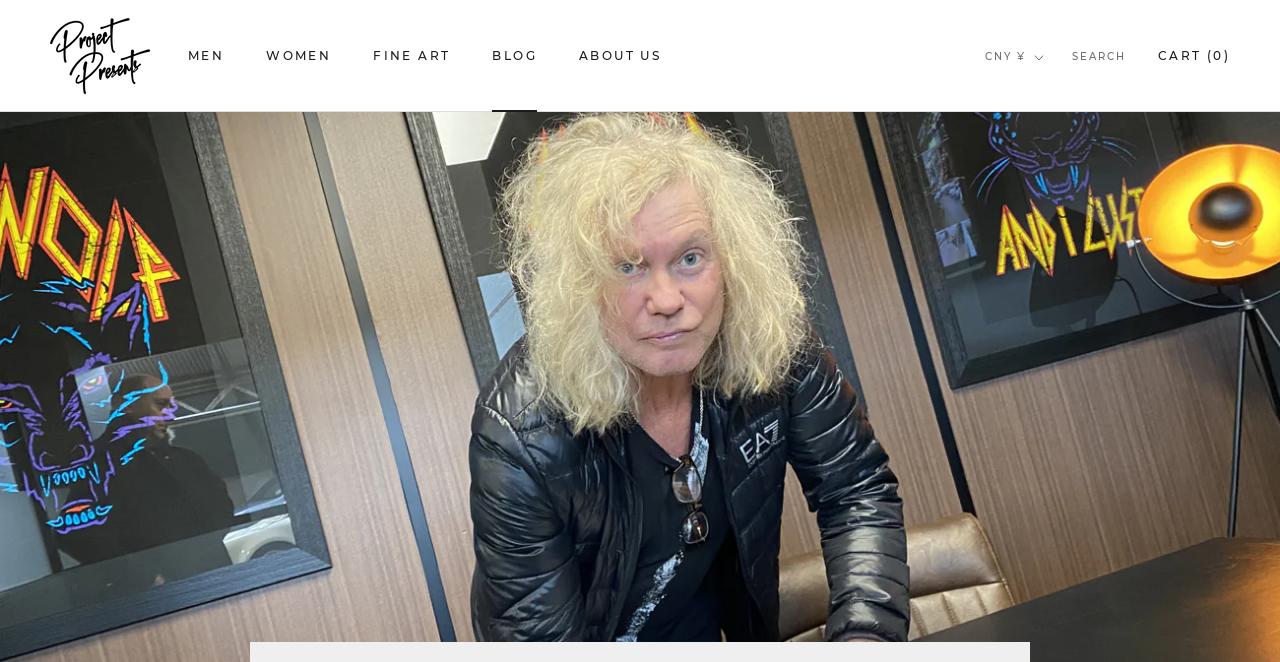Specify the bounding box coordinates of the area to click in order to execute this command: 'Check the Facebook link'. The coordinates should consist of four float numbers ranging from 0 to 1, and should be formatted as [left, top, right, bottom].

None